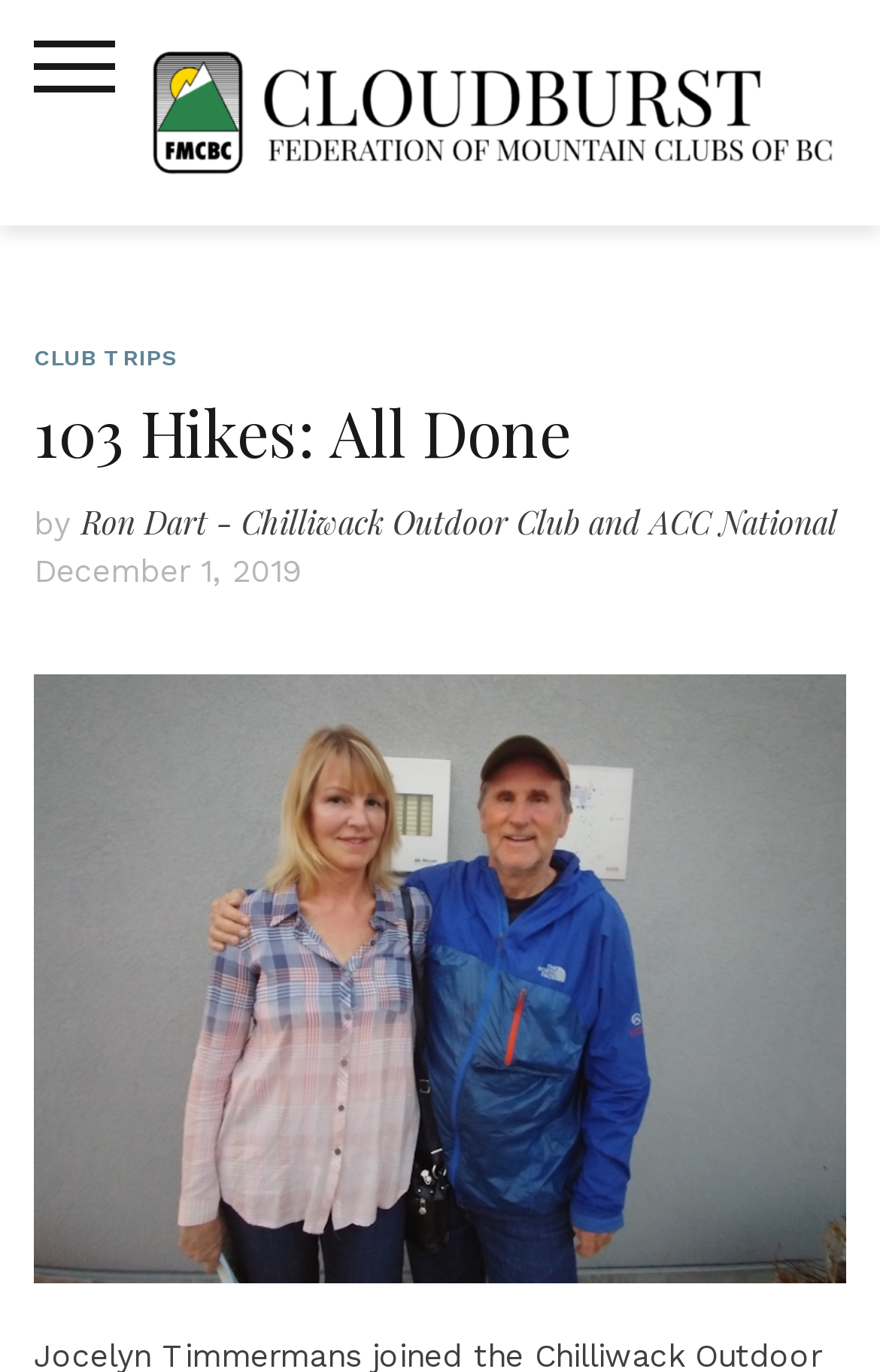What is the type of content on this webpage?
Based on the image content, provide your answer in one word or a short phrase.

Article or blog post